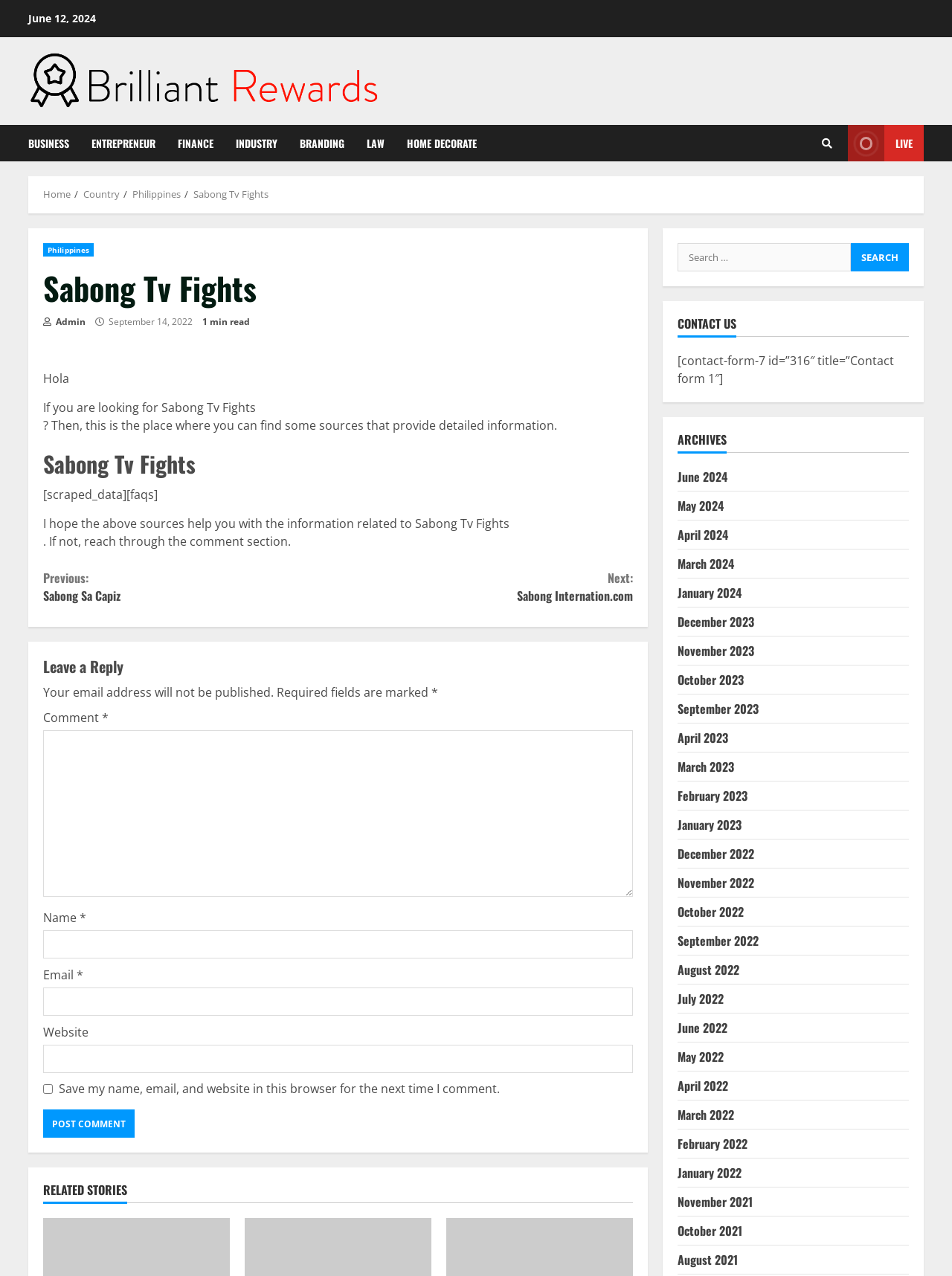Please determine the bounding box coordinates of the area that needs to be clicked to complete this task: 'Search for something'. The coordinates must be four float numbers between 0 and 1, formatted as [left, top, right, bottom].

[0.712, 0.19, 0.894, 0.212]